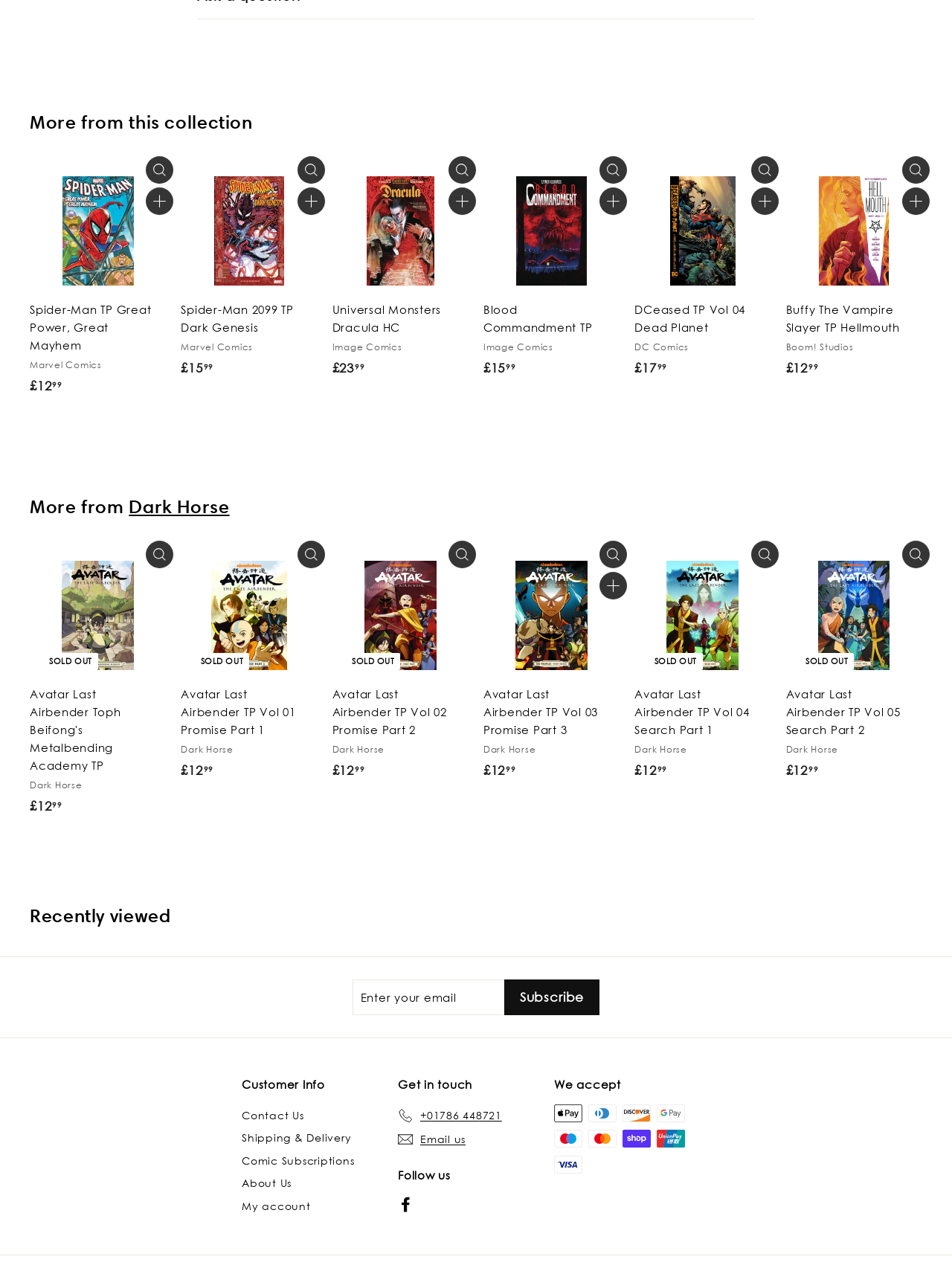Show the bounding box coordinates of the region that should be clicked to follow the instruction: "View Spider-Man TP Great Power, Great Mayhem Marvel Comics."

[0.031, 0.128, 0.174, 0.323]